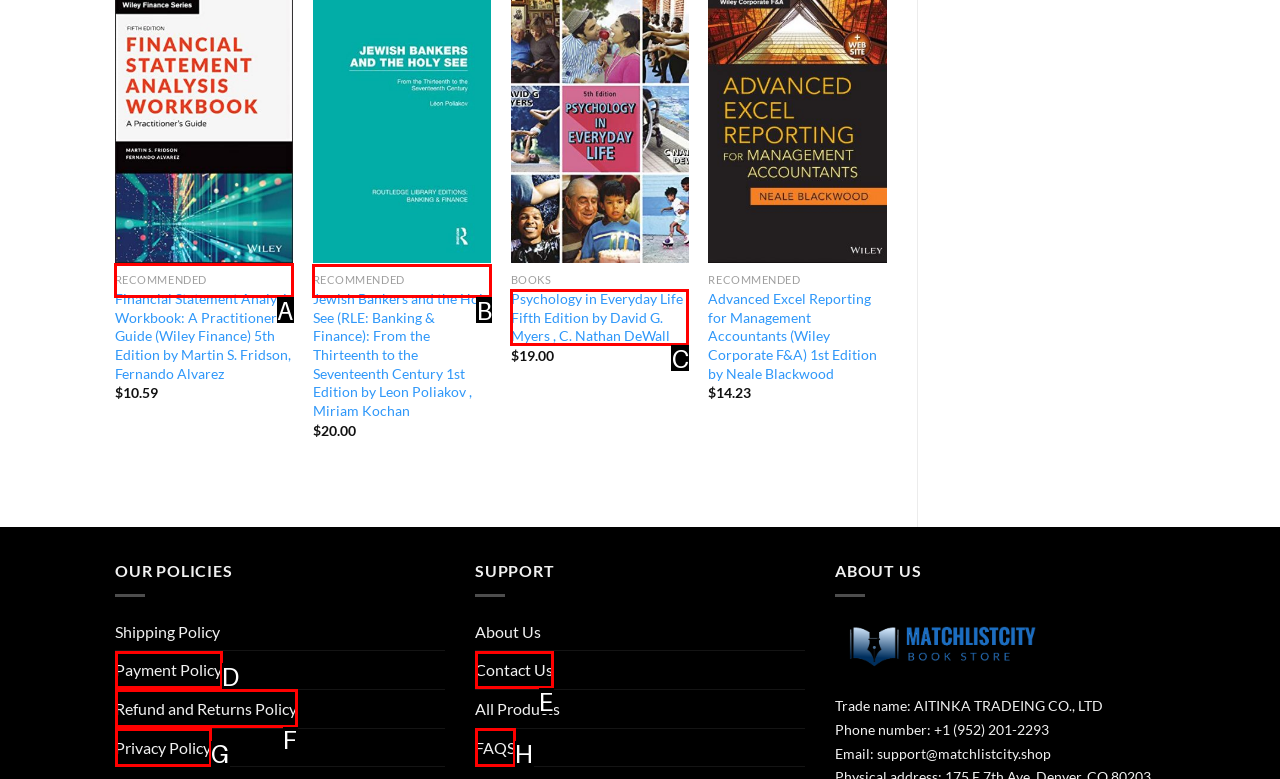Tell me the letter of the UI element to click in order to accomplish the following task: Get involved by volunteering
Answer with the letter of the chosen option from the given choices directly.

None